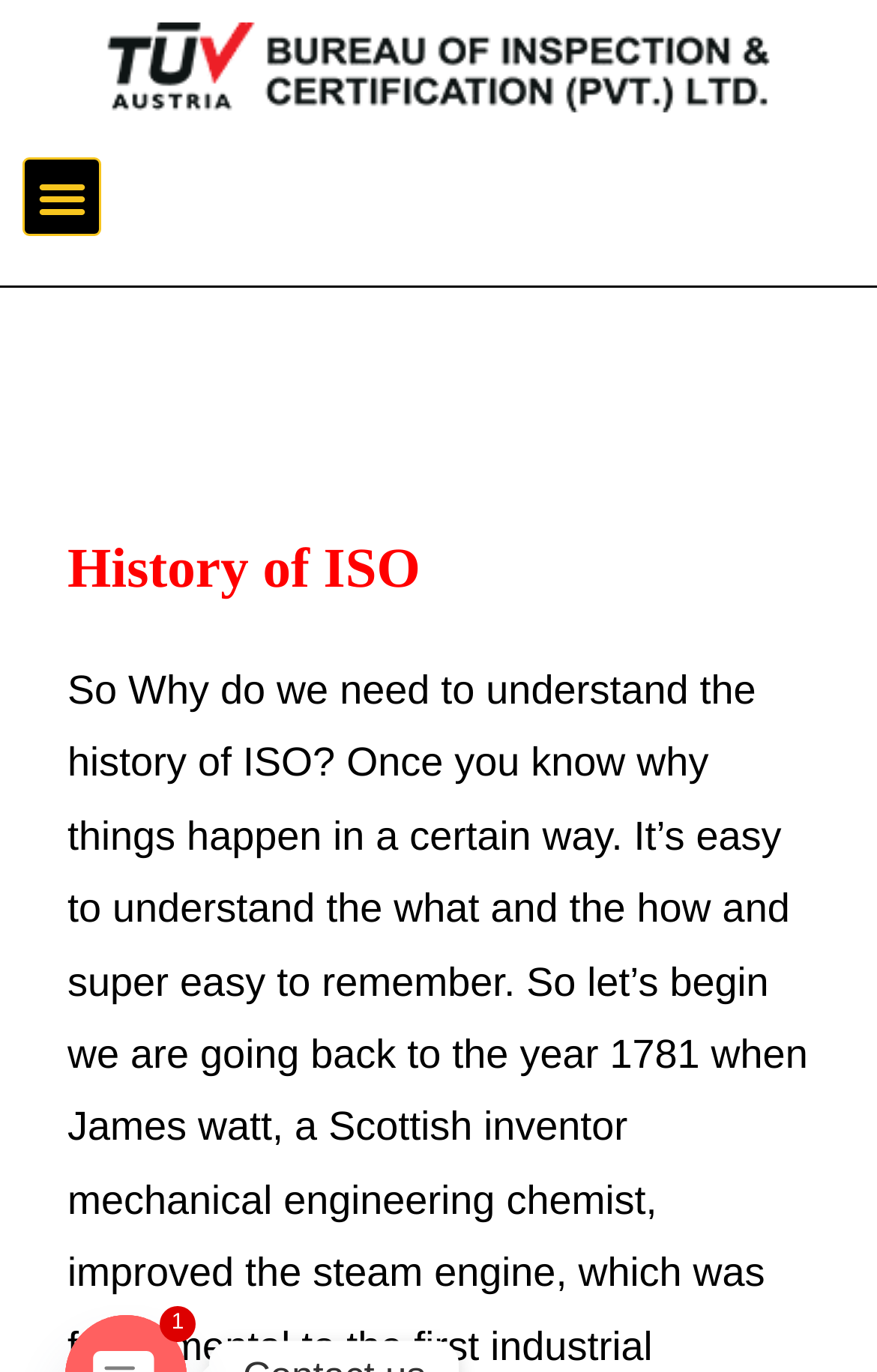What is the principal heading displayed on the webpage?

History of ISO